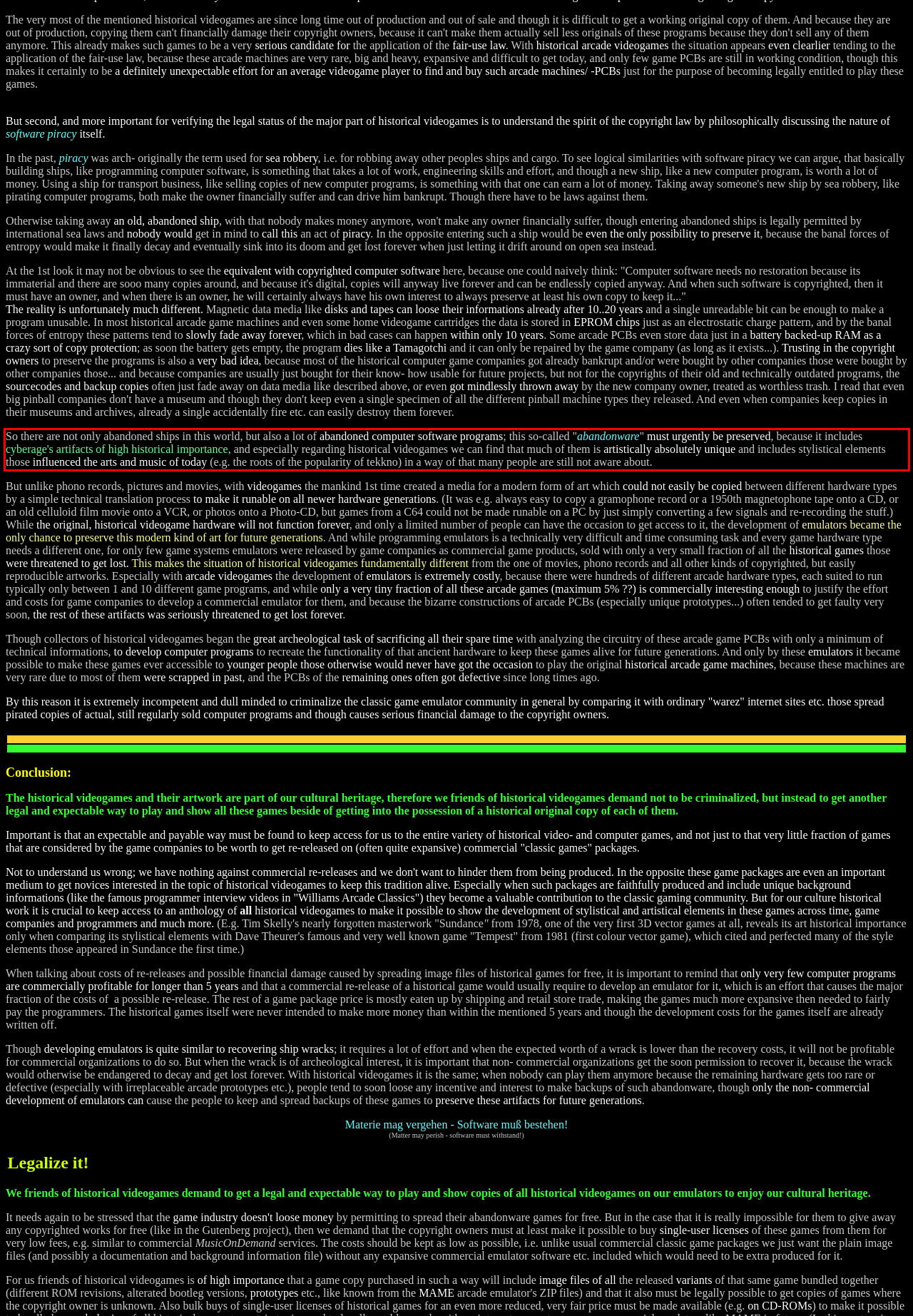You are presented with a screenshot containing a red rectangle. Extract the text found inside this red bounding box.

So there are not only abandoned ships in this world, but also a lot of abandoned computer software programs; this so-called "abandonware" must urgently be preserved, because it includes cyberage's artifacts of high historical importance, and especially regarding historical videogames we can find that much of them is artistically absolutely unique and includes stylistical elements those influenced the arts and music of today (e.g. the roots of the popularity of tekkno) in a way of that many people are still not aware about.